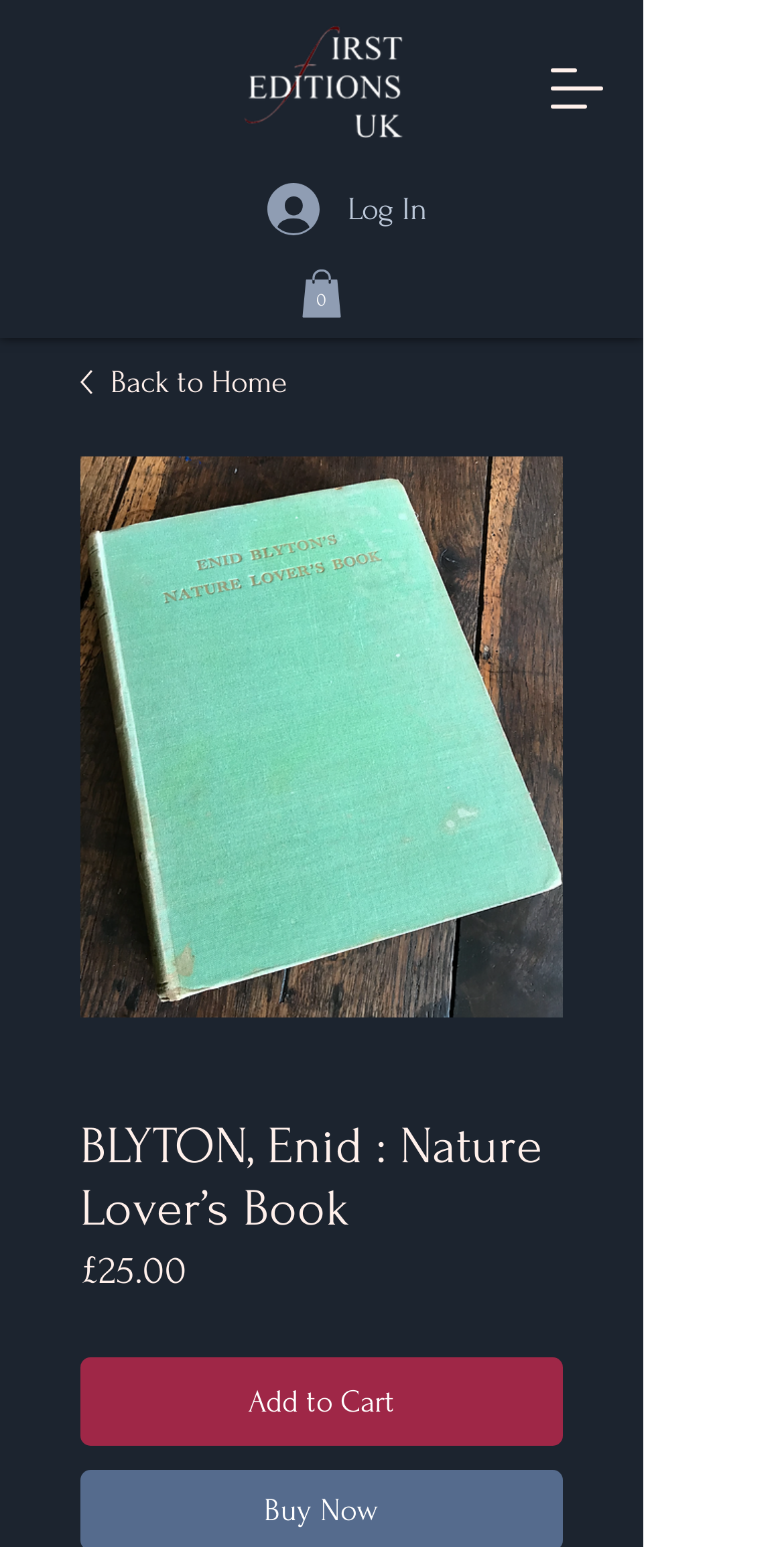Consider the image and give a detailed and elaborate answer to the question: 
Is the book available for purchase?

I found that the book is available for purchase by looking at the 'Add to Cart' button which is located below the book price. The presence of this button indicates that the book can be added to the cart and purchased.